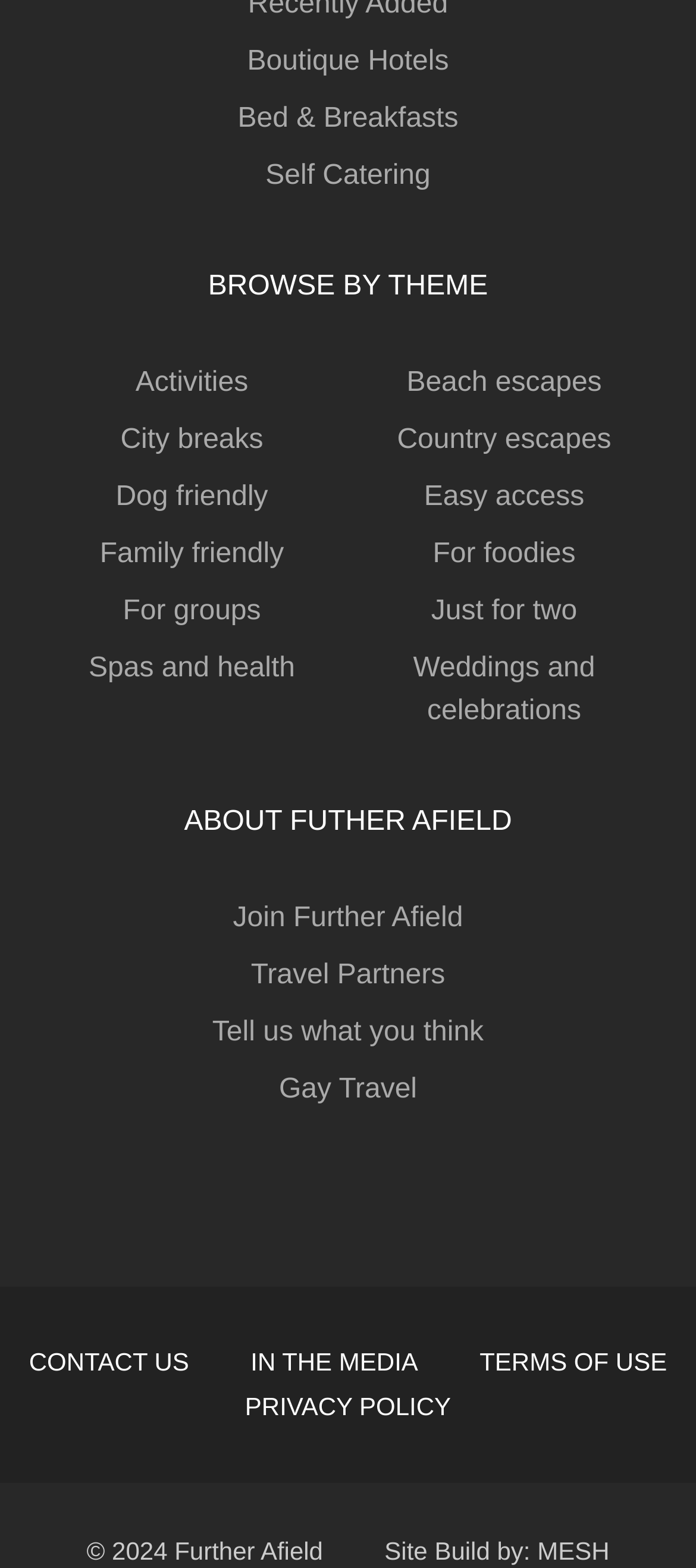Respond with a single word or phrase for the following question: 
What is the copyright year of the webpage?

2024